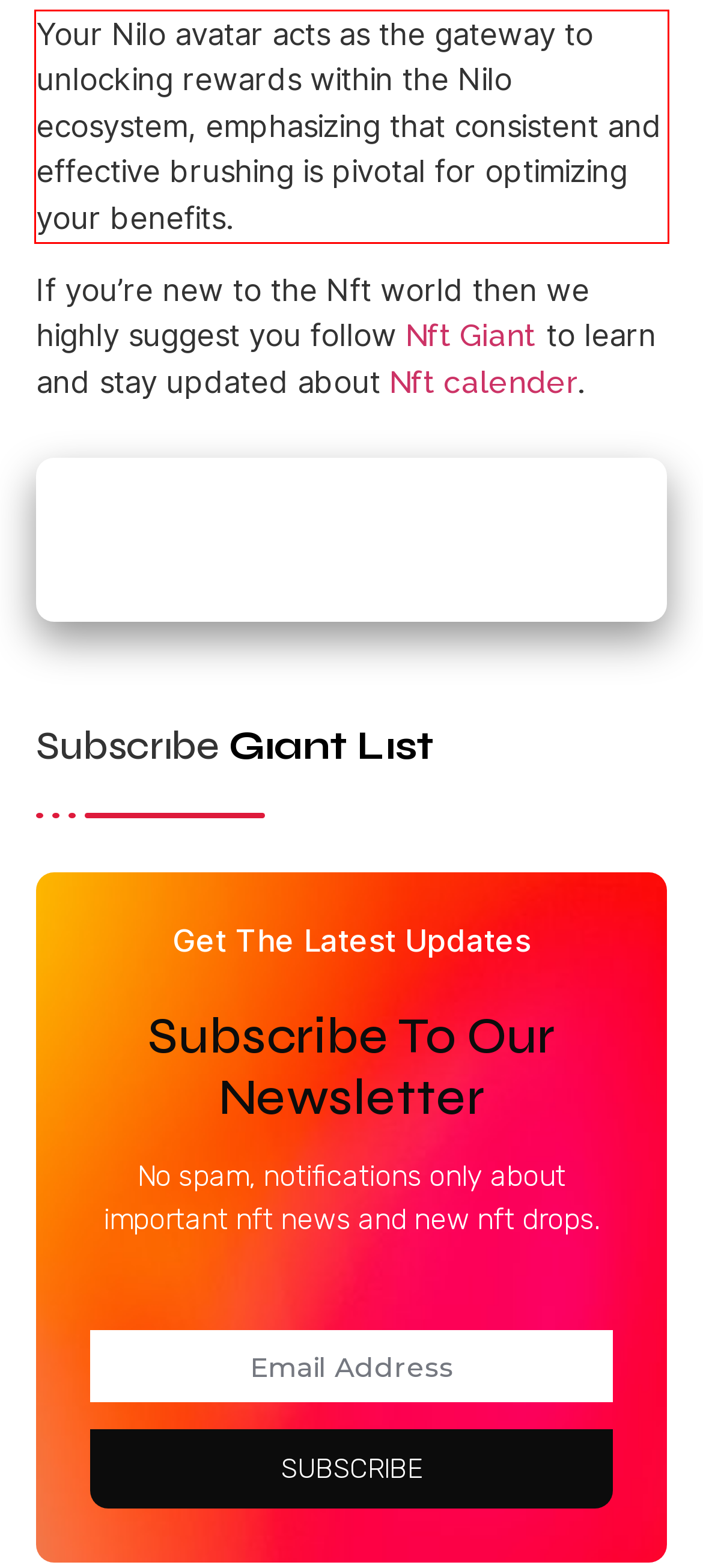Please perform OCR on the UI element surrounded by the red bounding box in the given webpage screenshot and extract its text content.

Your Nilo avatar acts as the gateway to unlocking rewards within the Nilo ecosystem, emphasizing that consistent and effective brushing is pivotal for optimizing your benefits.